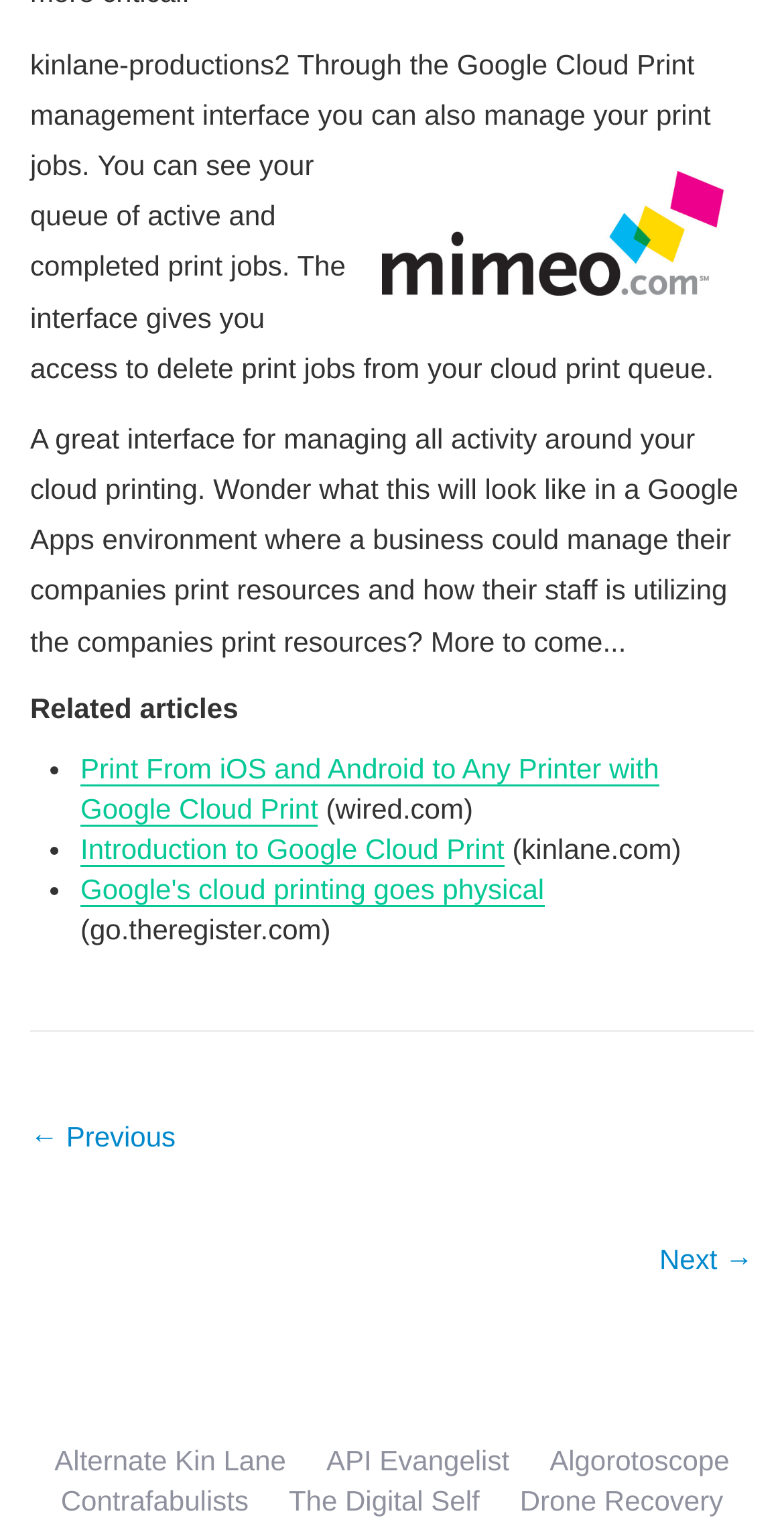Identify the bounding box coordinates for the region of the element that should be clicked to carry out the instruction: "Visit API Evangelist website". The bounding box coordinates should be four float numbers between 0 and 1, i.e., [left, top, right, bottom].

[0.416, 0.941, 0.65, 0.967]